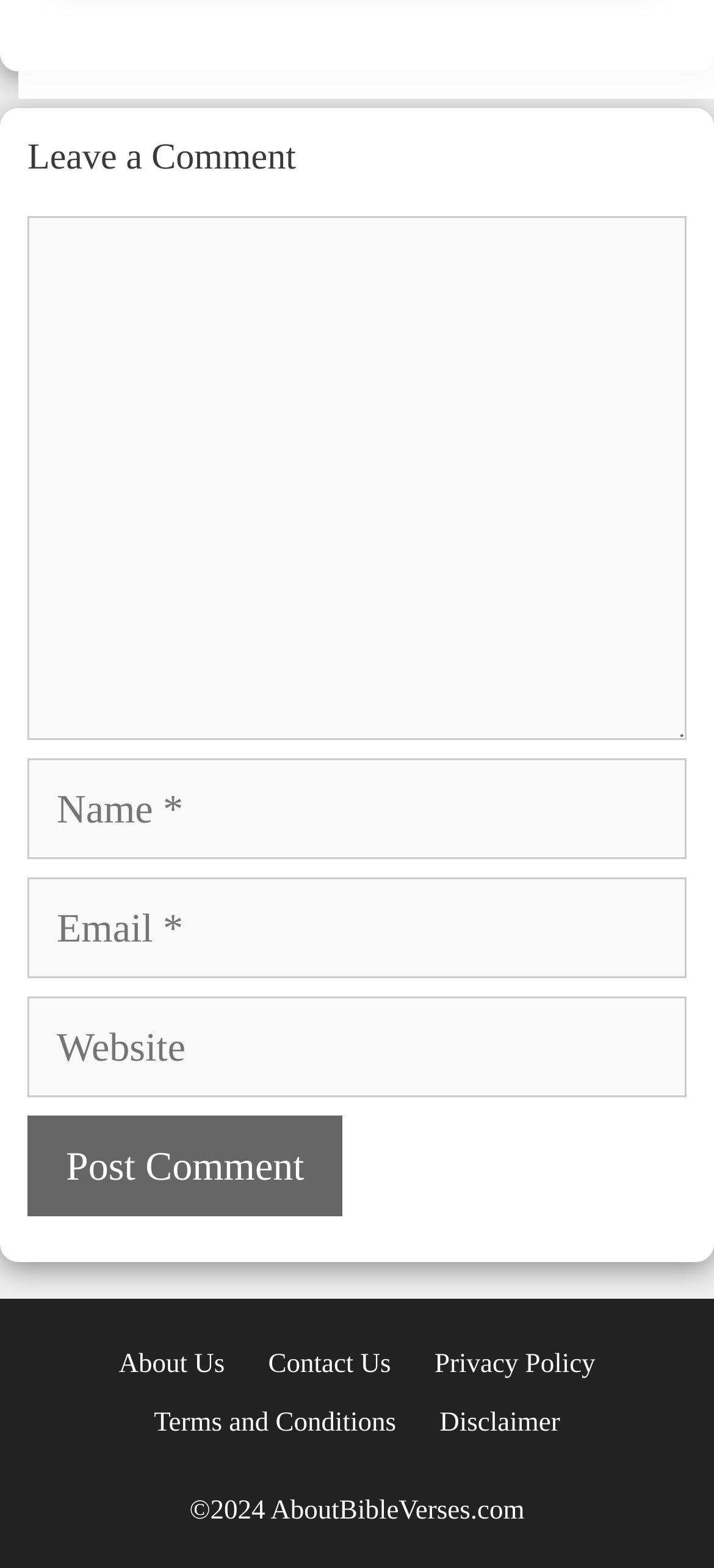How many textboxes are required?
Please provide a comprehensive answer based on the details in the screenshot.

There are three required textboxes: 'Comment', 'Name', and 'Email', as indicated by the 'required: True' attribute.